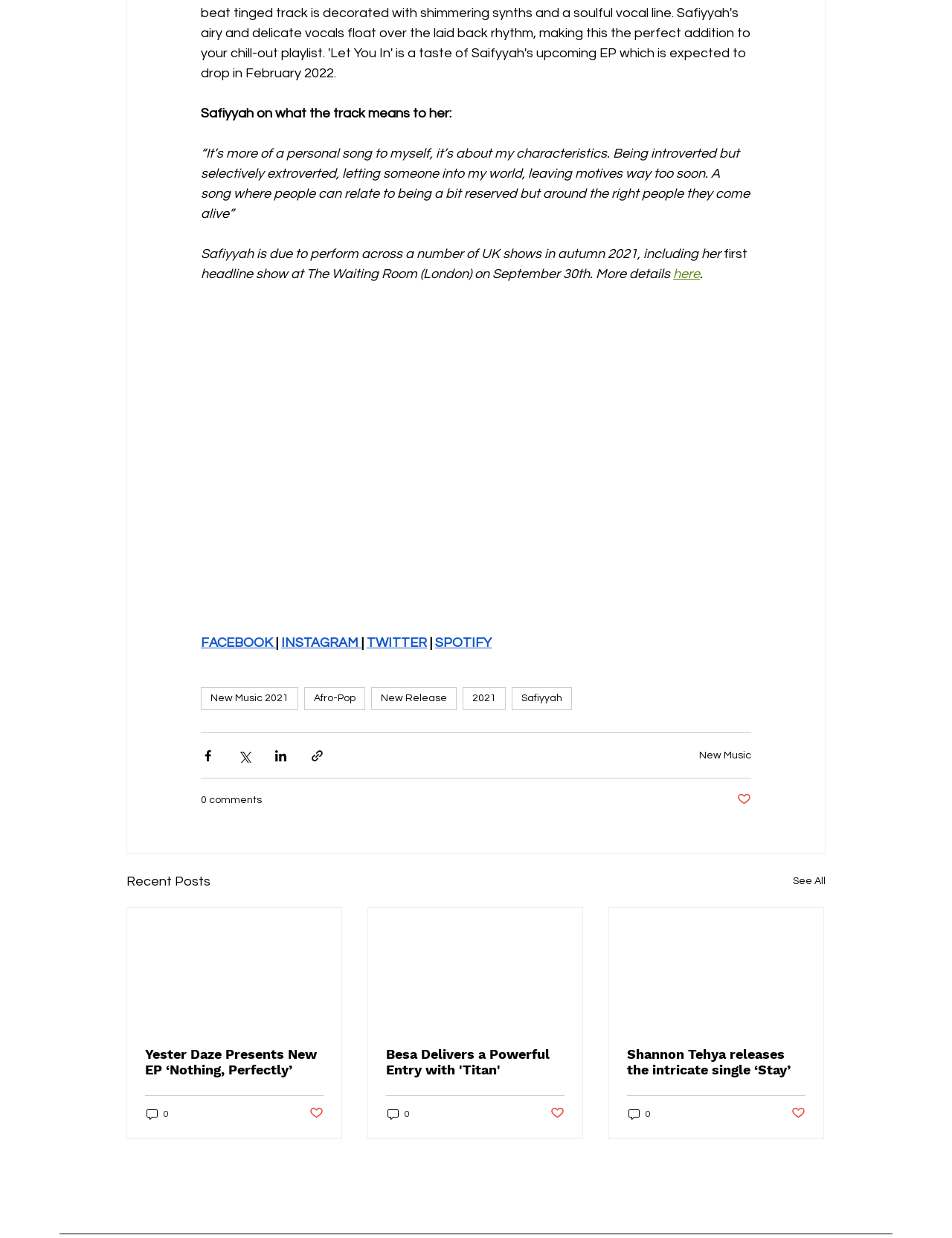What is the name of the artist mentioned in the first article?
Answer the question using a single word or phrase, according to the image.

Safiyyah